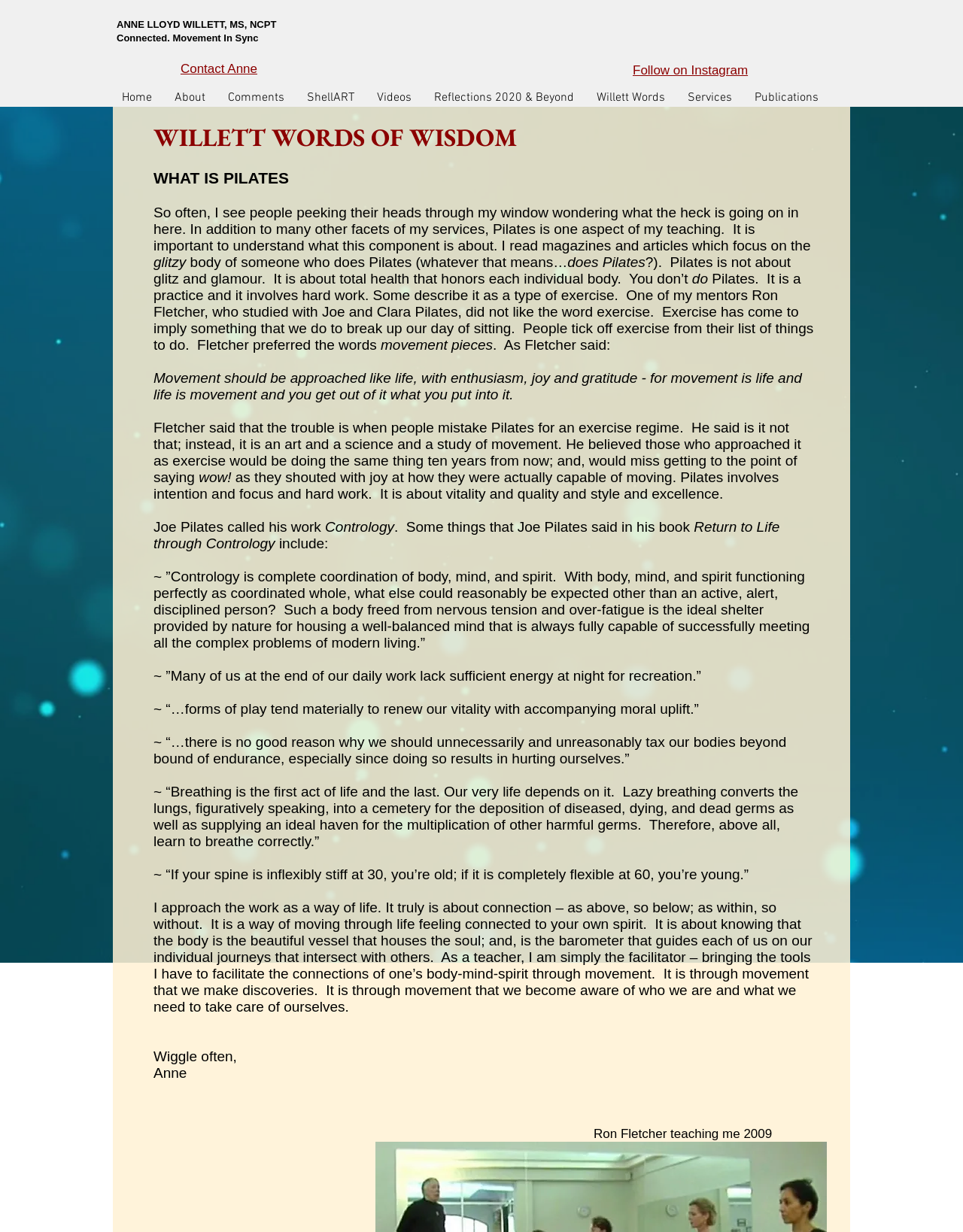Please find the bounding box for the UI component described as follows: "Willett Words".

[0.608, 0.072, 0.702, 0.086]